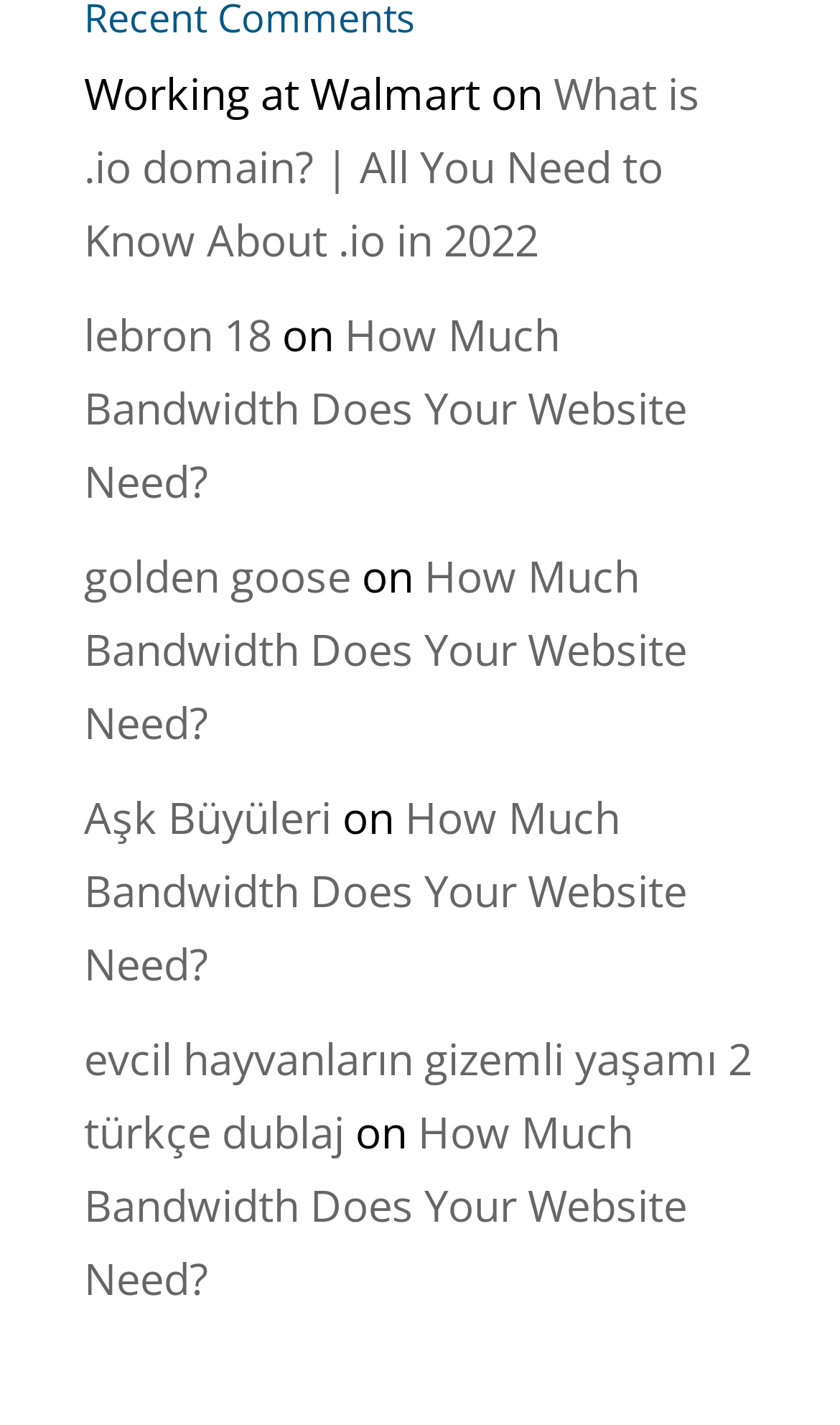What is the text next to 'lebron 18'?
Using the image as a reference, answer the question with a short word or phrase.

on